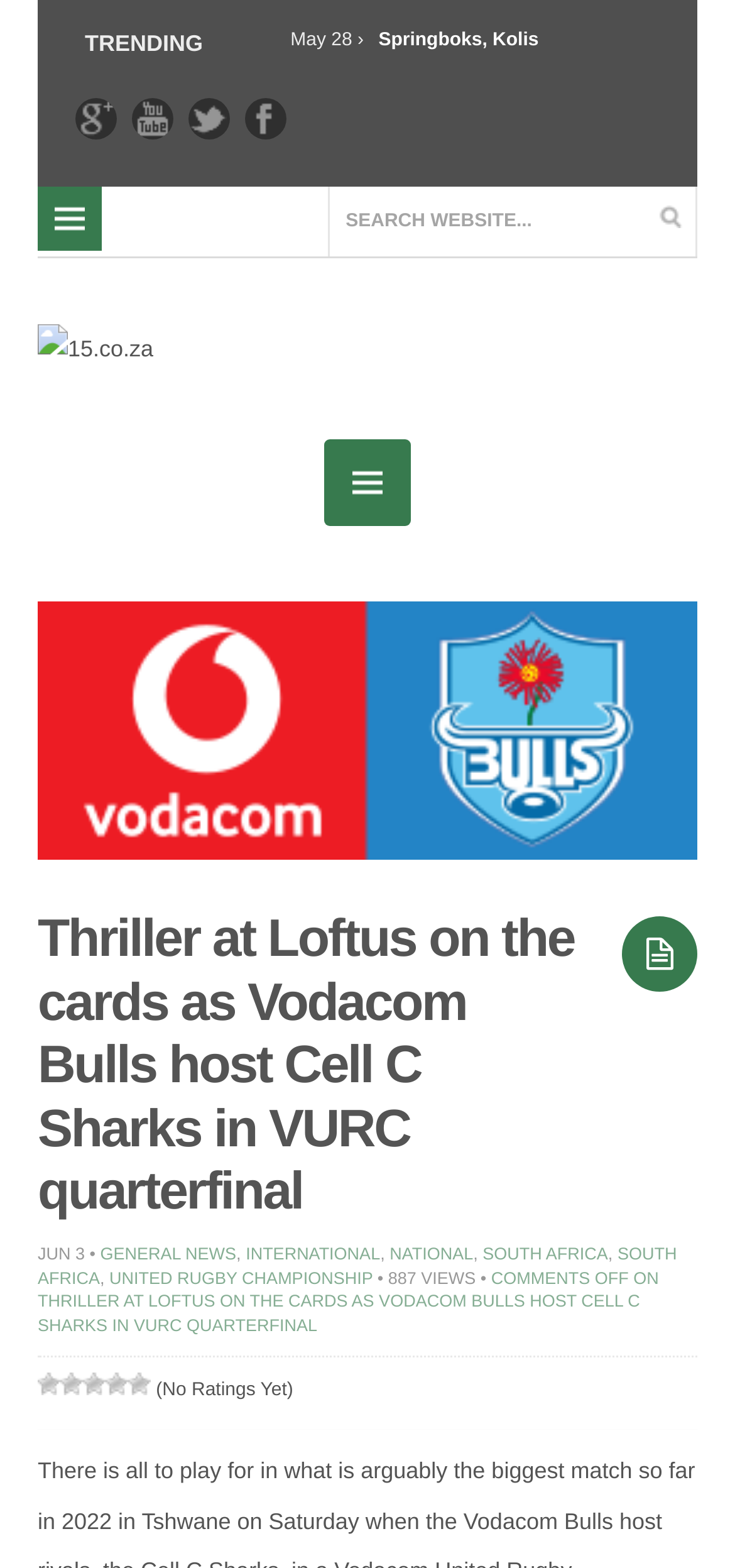Locate the bounding box coordinates of the area where you should click to accomplish the instruction: "Click on the Facebook link".

[0.333, 0.063, 0.415, 0.101]